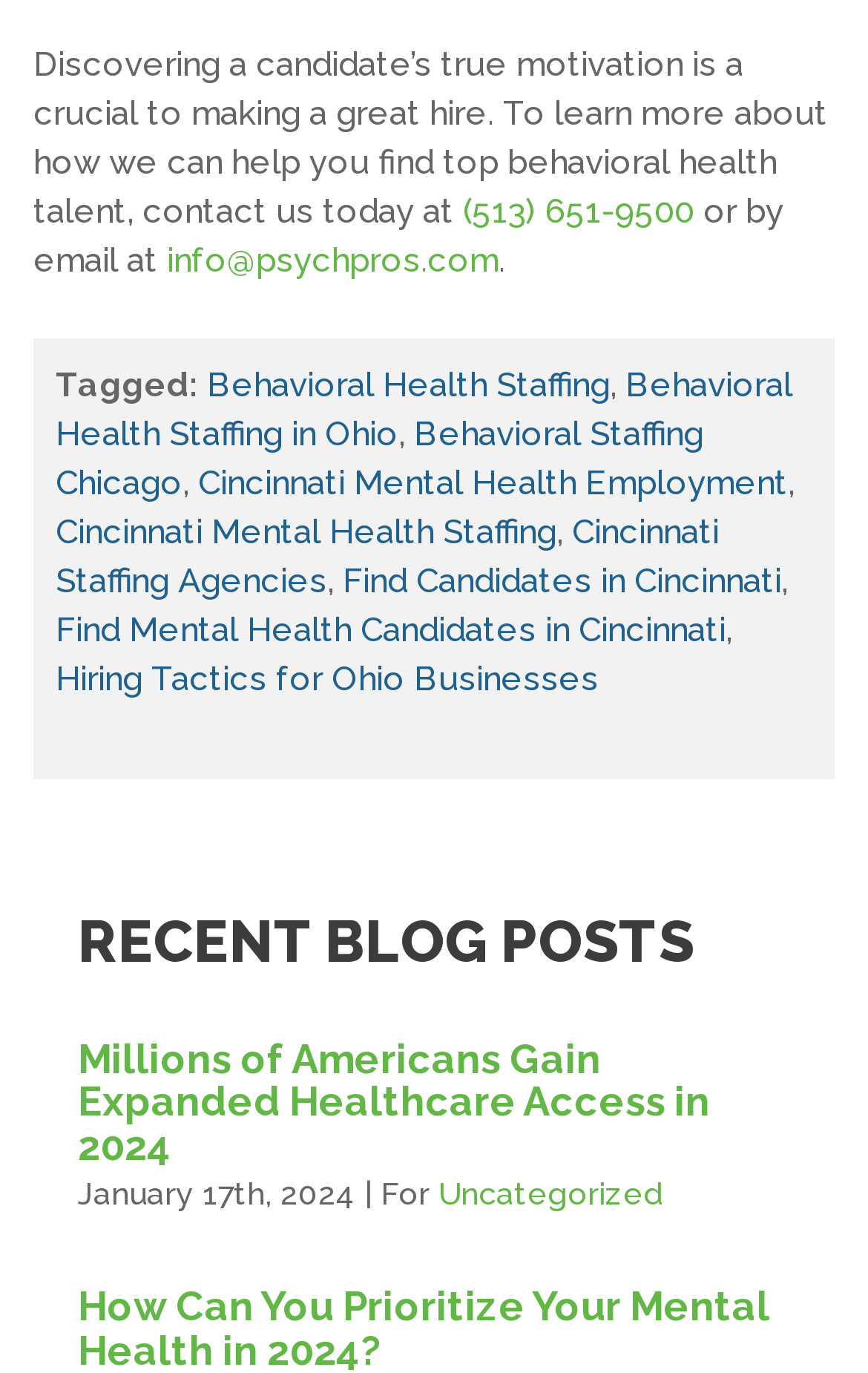Identify the bounding box coordinates of the area you need to click to perform the following instruction: "send an email to us".

[0.192, 0.174, 0.574, 0.205]